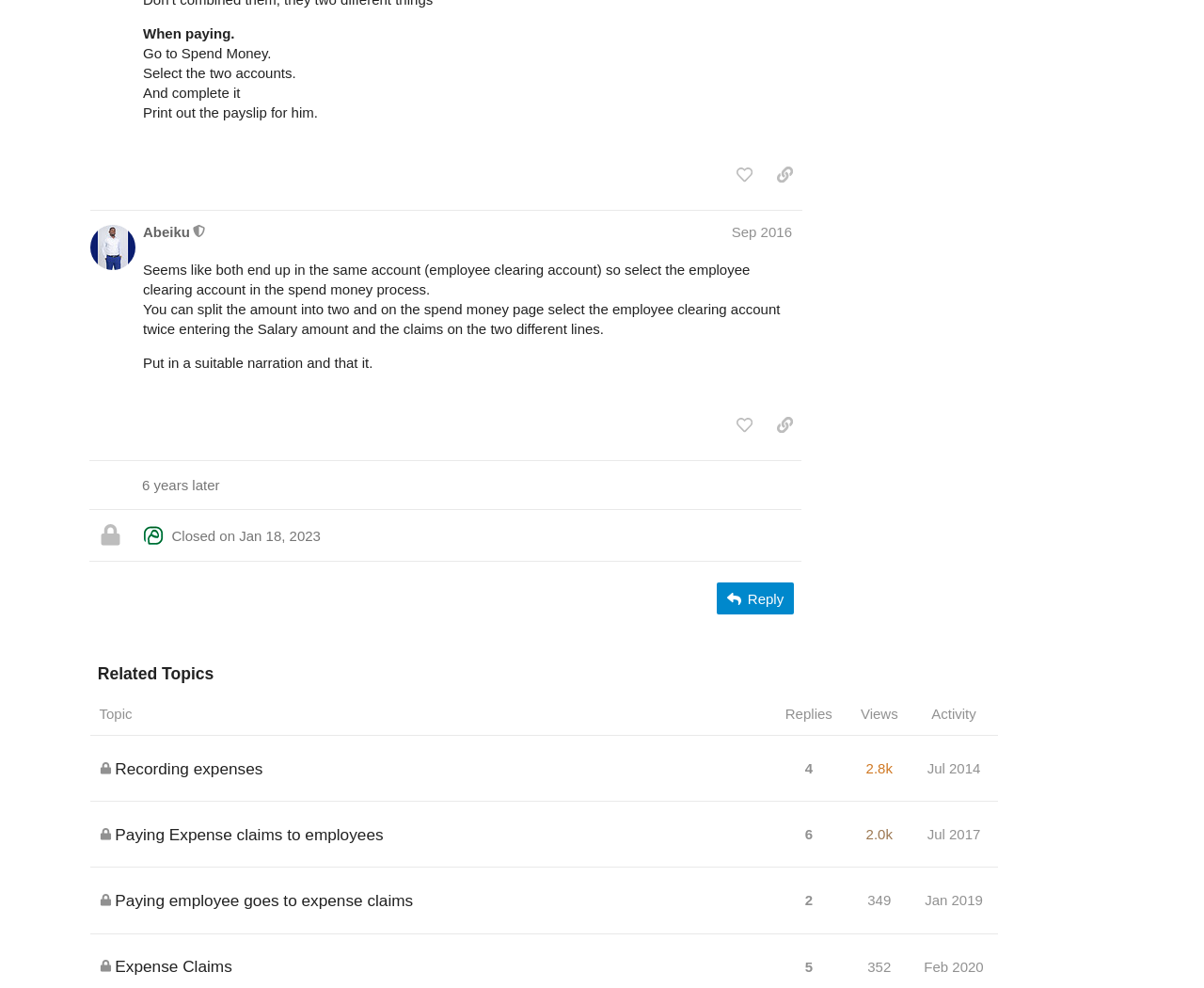How many posts are there in this topic?
Give a single word or phrase answer based on the content of the image.

5